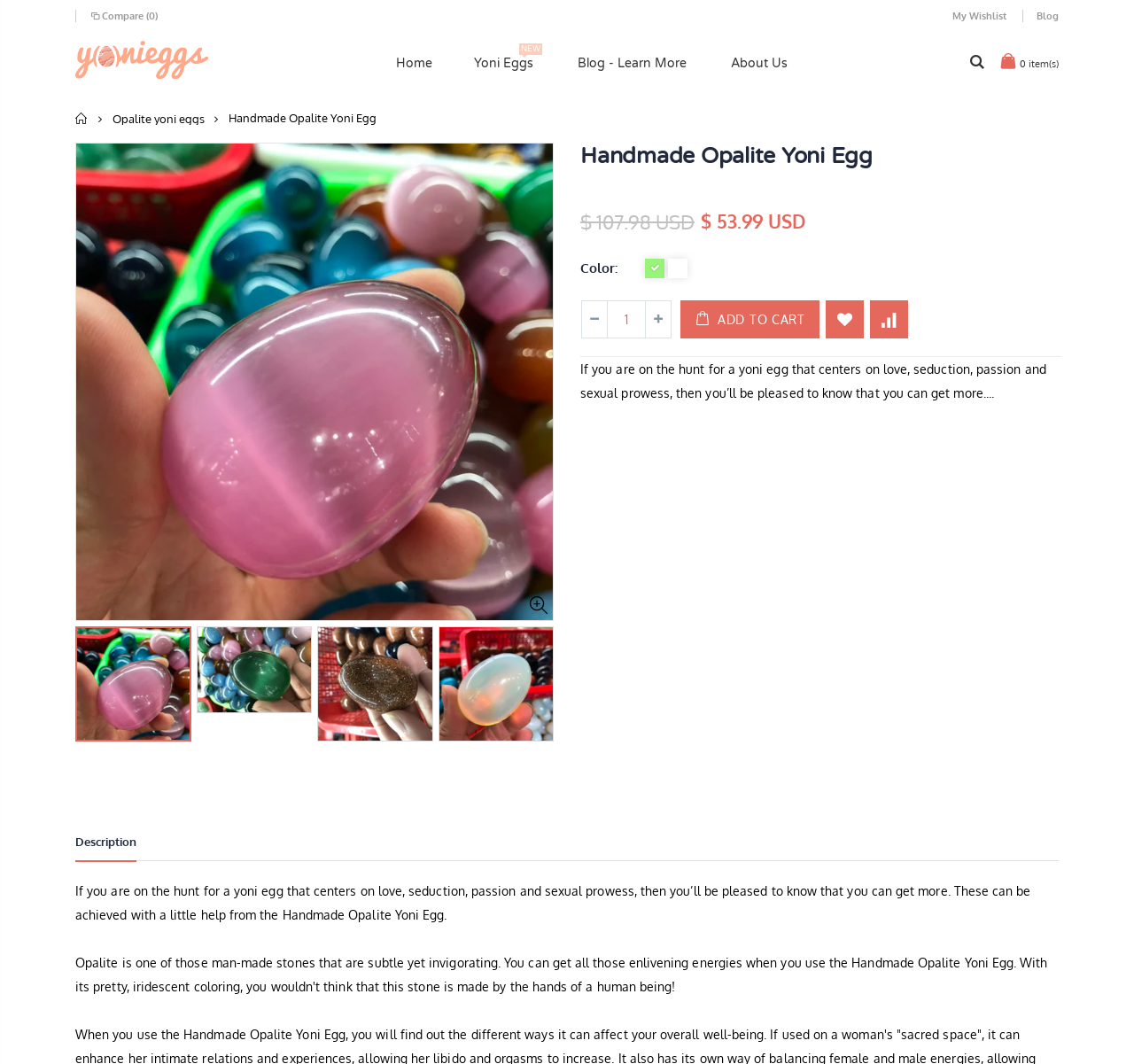Could you find the bounding box coordinates of the clickable area to complete this instruction: "Start a project"?

None